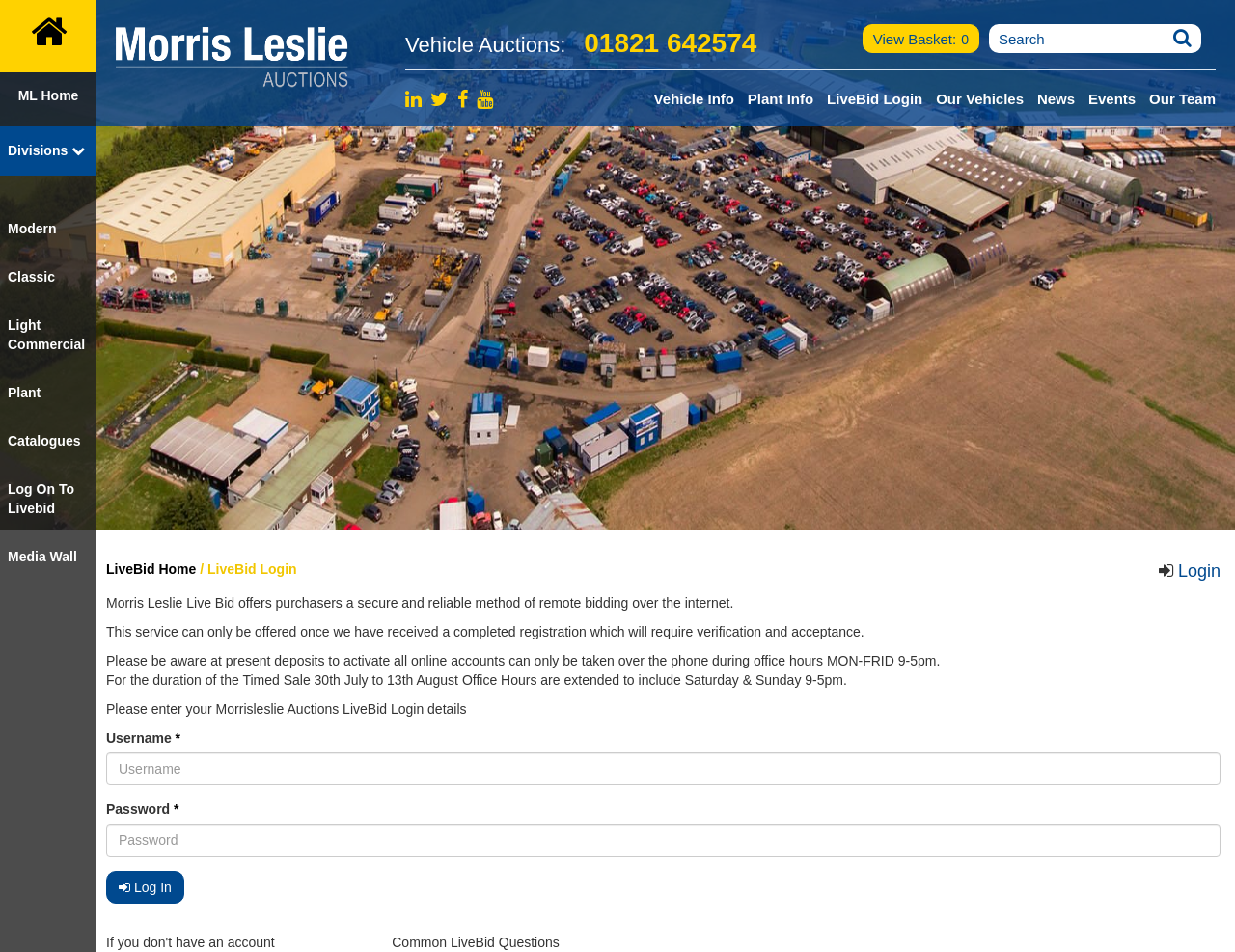What is required to activate an online account?
Could you give a comprehensive explanation in response to this question?

The webpage states that deposits to activate online accounts can only be taken over the phone during office hours, indicating that a phone deposit is required to activate an online account.